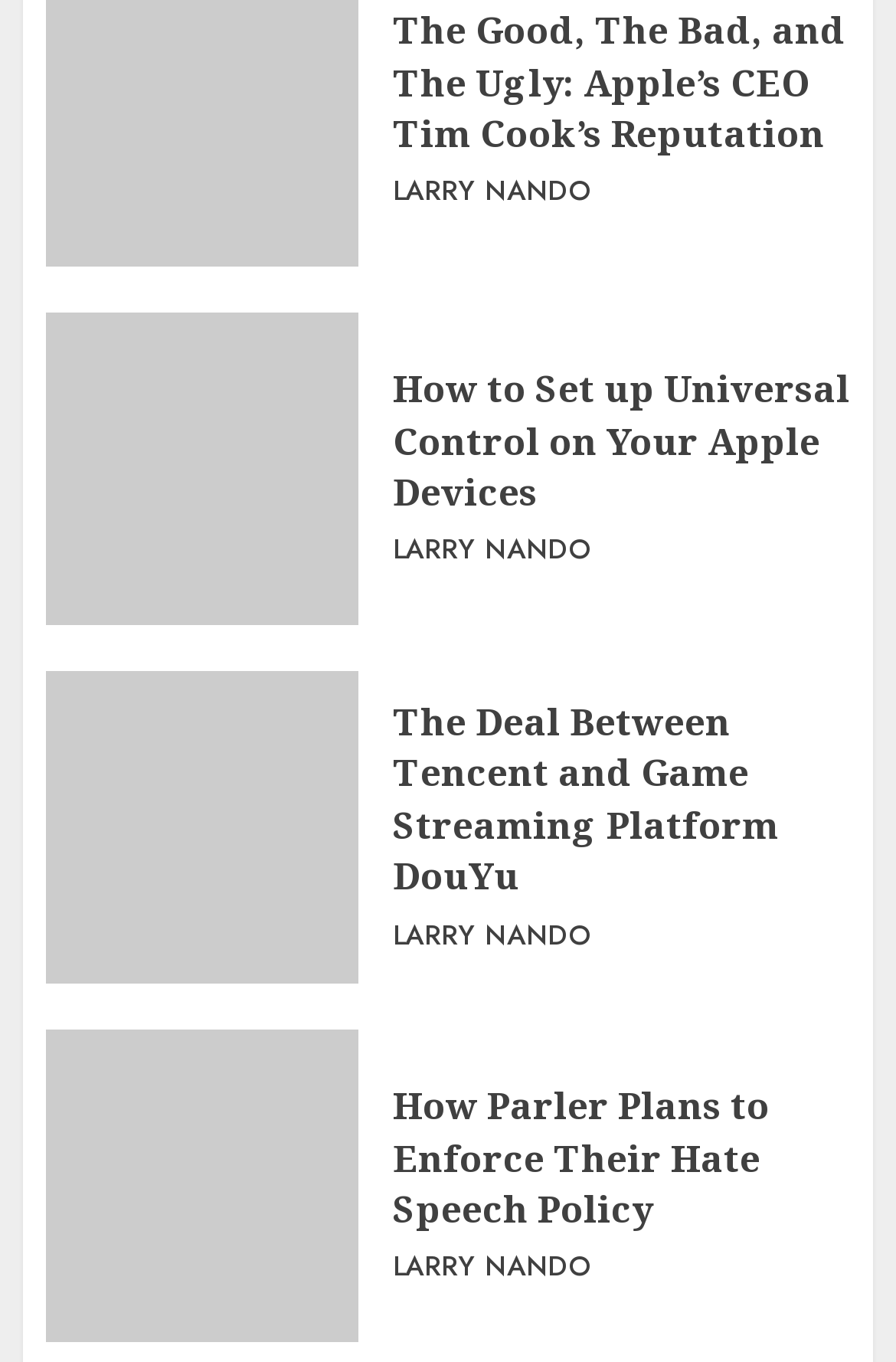What is the topic of the first article? Based on the image, give a response in one word or a short phrase.

Tim Cook's reputation